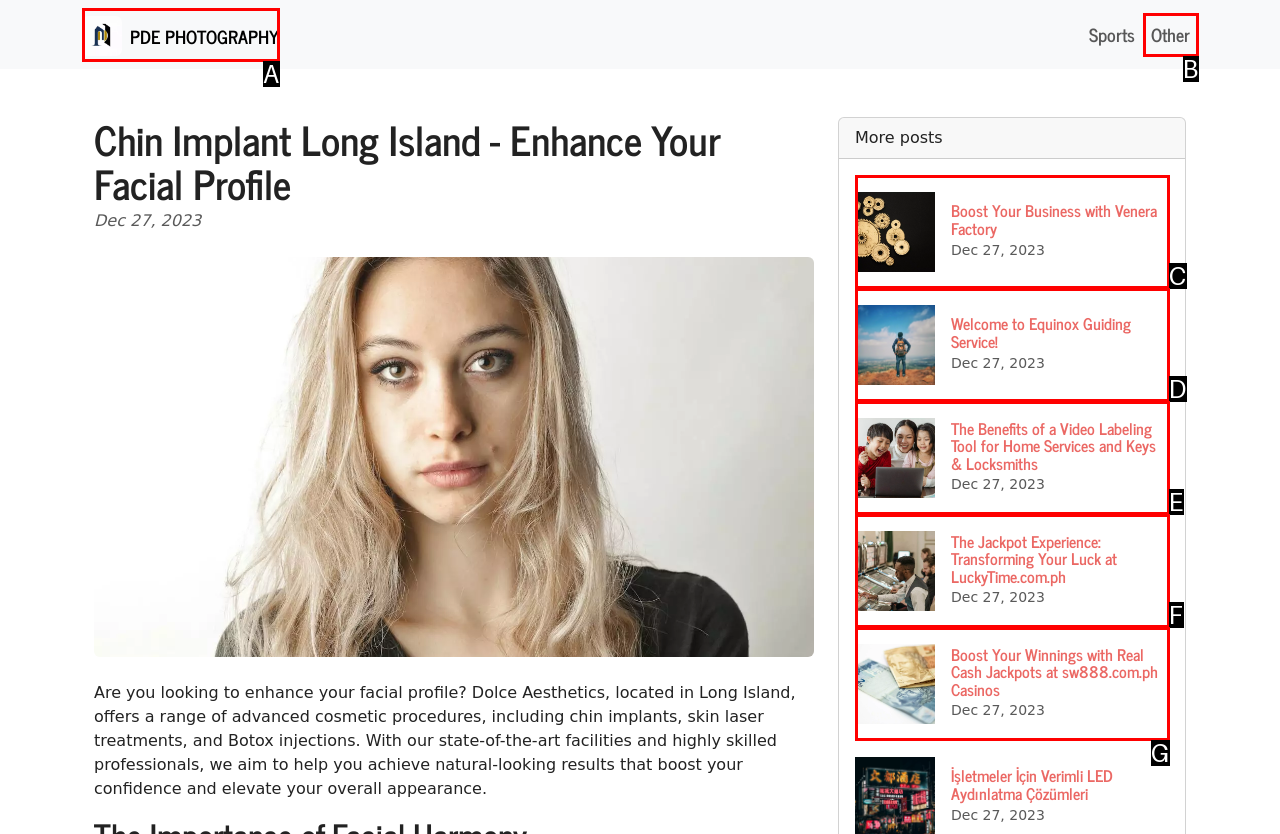Given the description: PDE Photography, identify the HTML element that corresponds to it. Respond with the letter of the correct option.

A